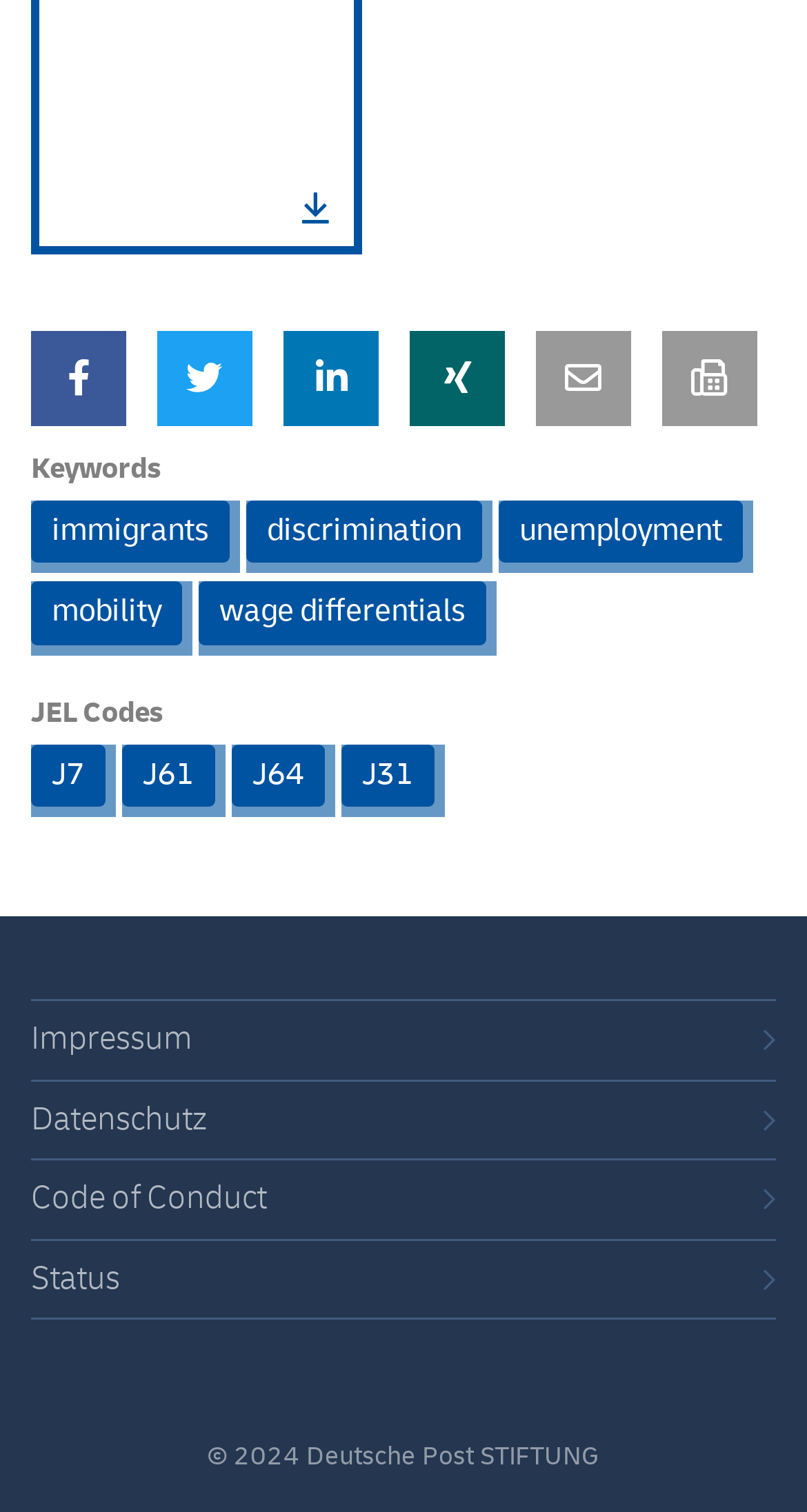What is the purpose of the links at the top? Please answer the question using a single word or phrase based on the image.

social media links